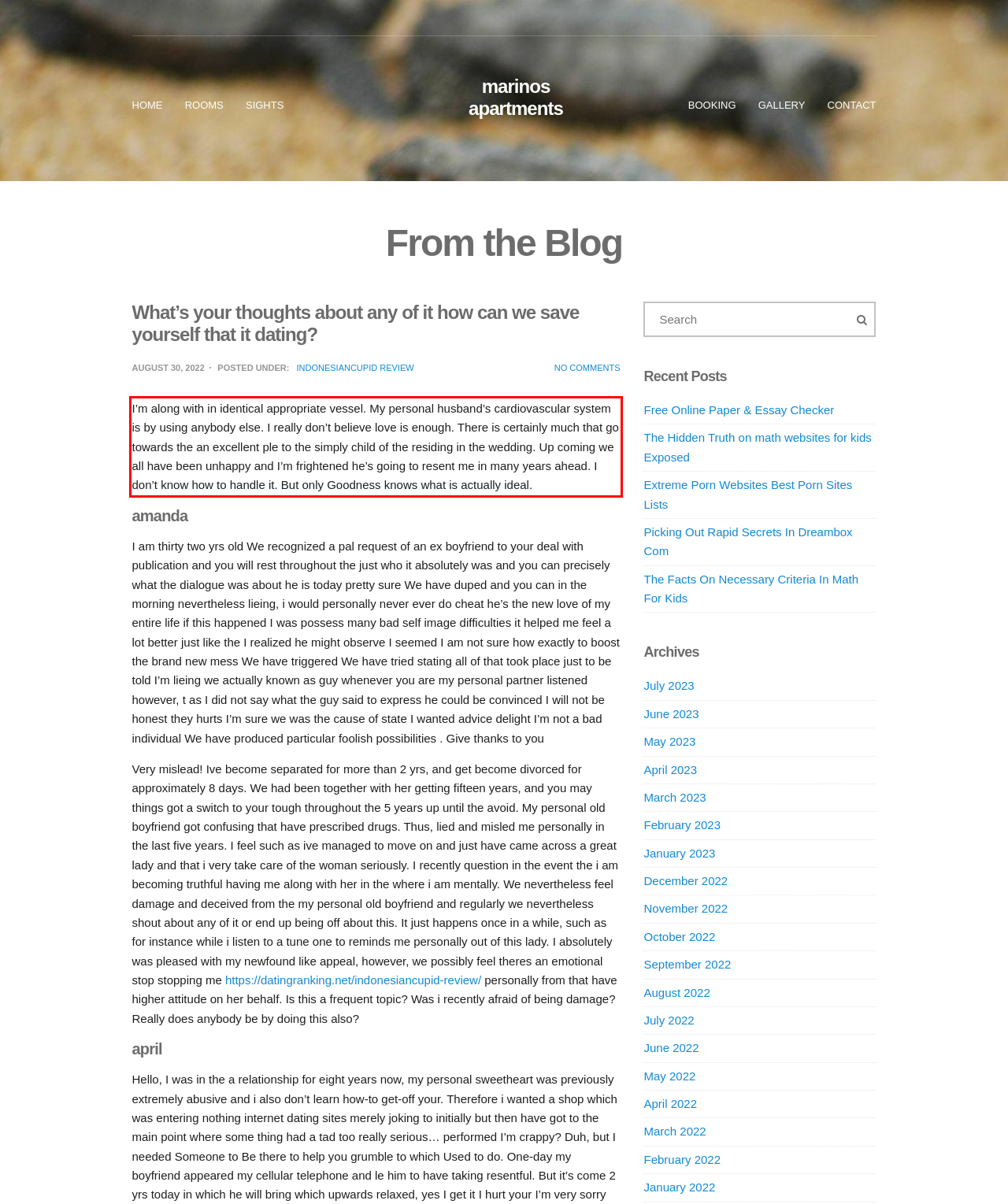Examine the webpage screenshot, find the red bounding box, and extract the text content within this marked area.

I’m along with in identical appropriate vessel. My personal husband’s cardiovascular system is by using anybody else. I really don’t believe love is enough. There is certainly much that go towards the an excellent ple to the simply child of the residing in the wedding. Up coming we all have been unhappy and I’m frightened he’s going to resent me in many years ahead. I don’t know how to handle it. But only Goodness knows what is actually ideal.